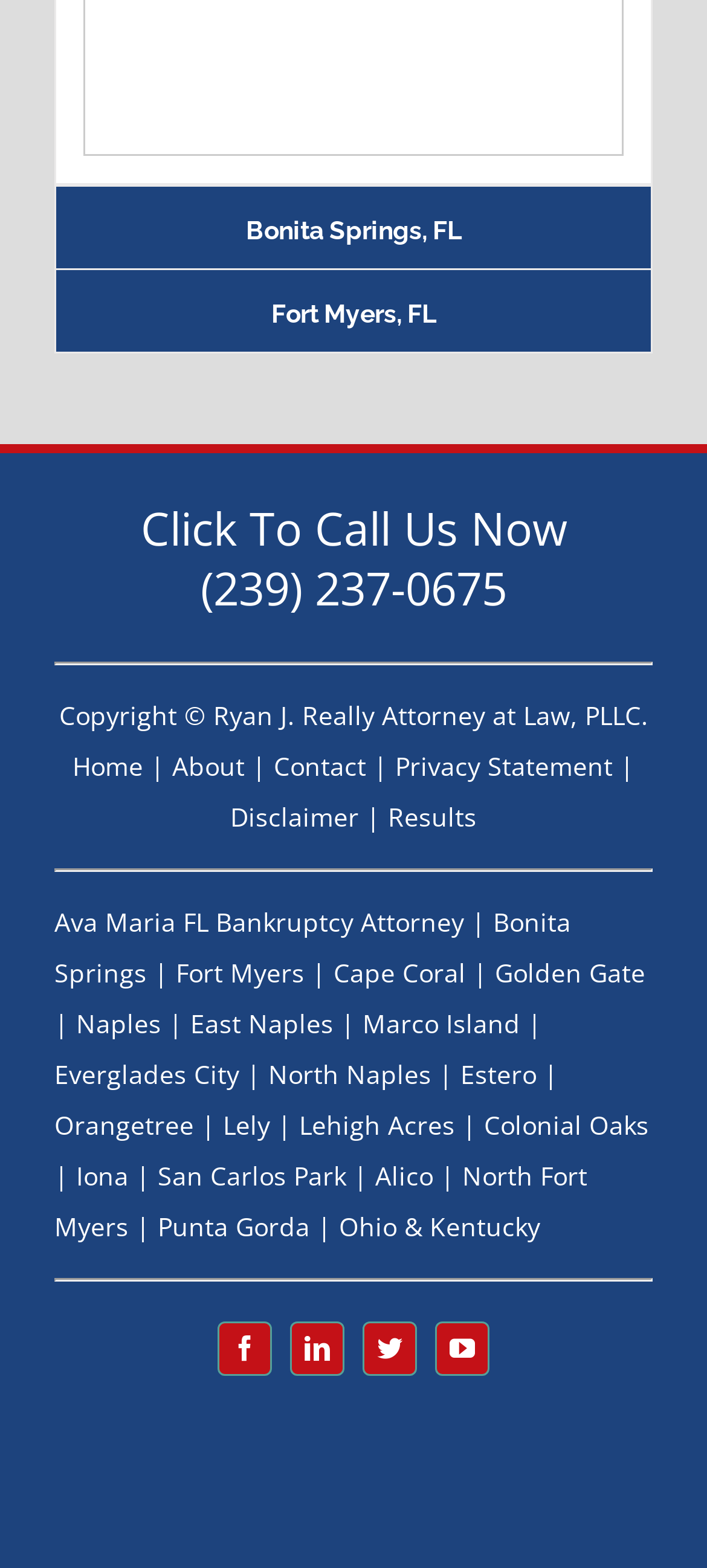Determine the bounding box coordinates of the clickable area required to perform the following instruction: "Go to the home page". The coordinates should be represented as four float numbers between 0 and 1: [left, top, right, bottom].

[0.103, 0.478, 0.203, 0.5]